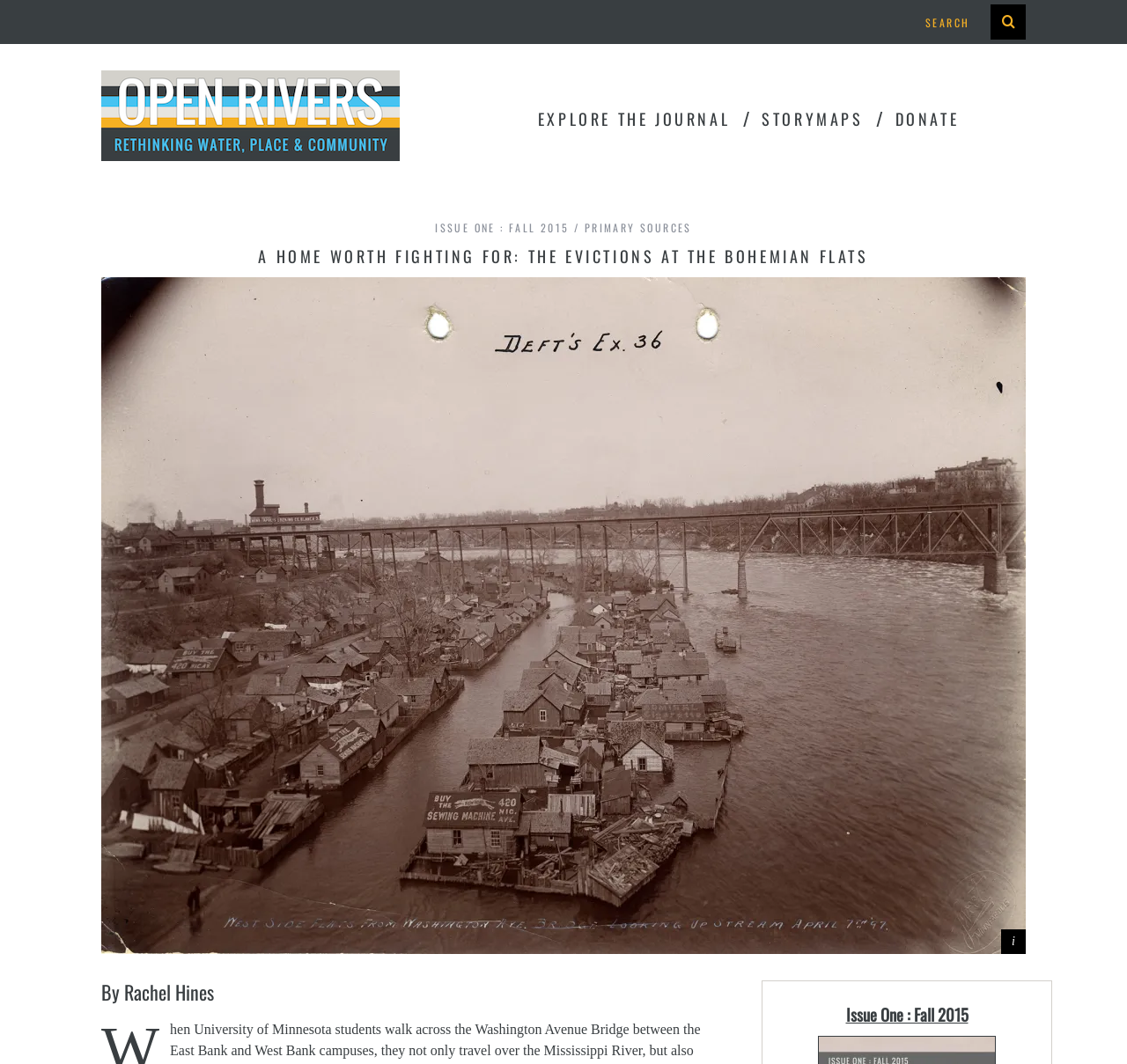Provide the bounding box coordinates for the specified HTML element described in this description: "input value="Search" name="s" value="Search"". The coordinates should be four float numbers ranging from 0 to 1, in the format [left, top, right, bottom].

[0.809, 0.0, 0.91, 0.041]